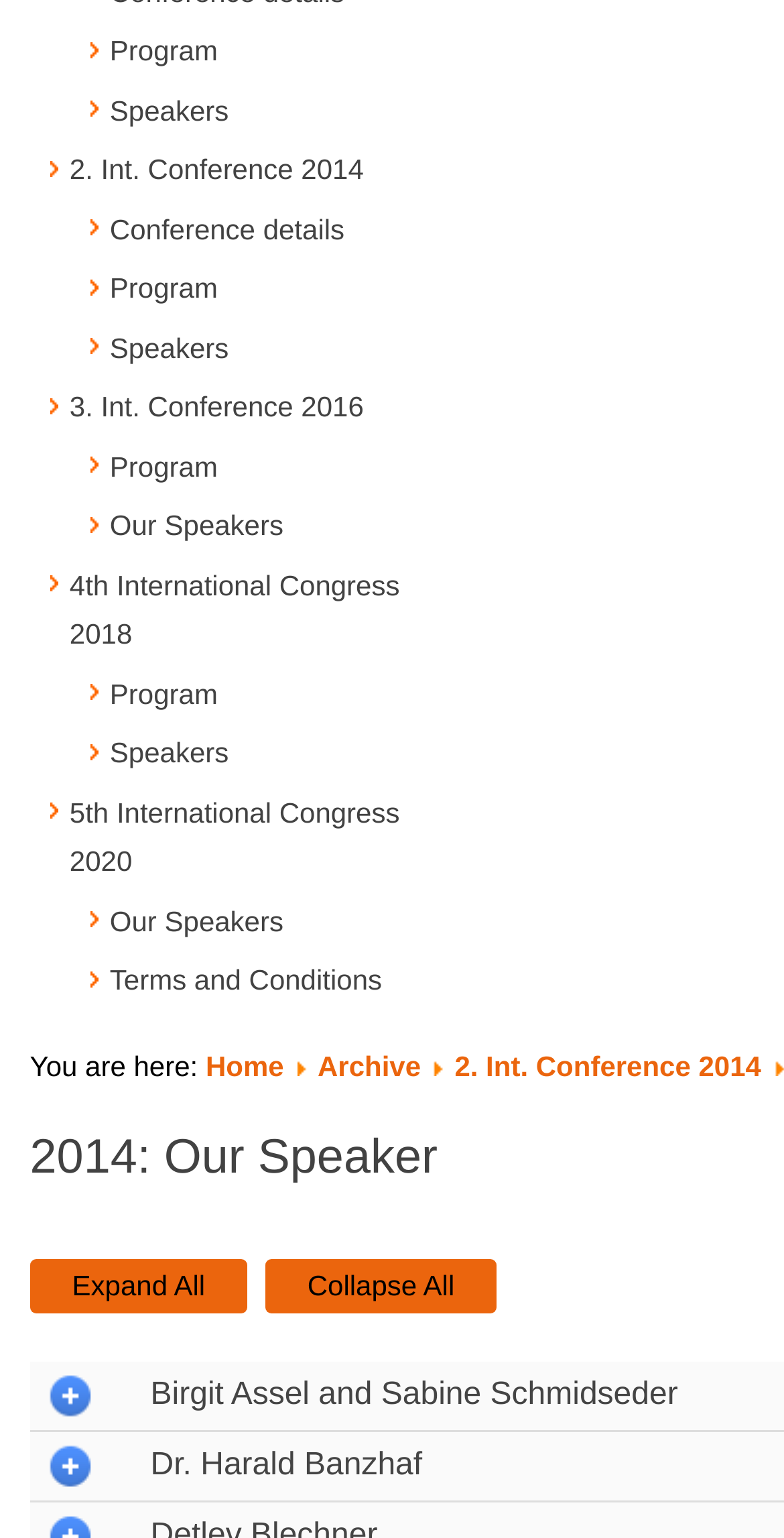Specify the bounding box coordinates (top-left x, top-left y, bottom-right x, bottom-right y) of the UI element in the screenshot that matches this description: Conference details

[0.14, 0.138, 0.439, 0.159]